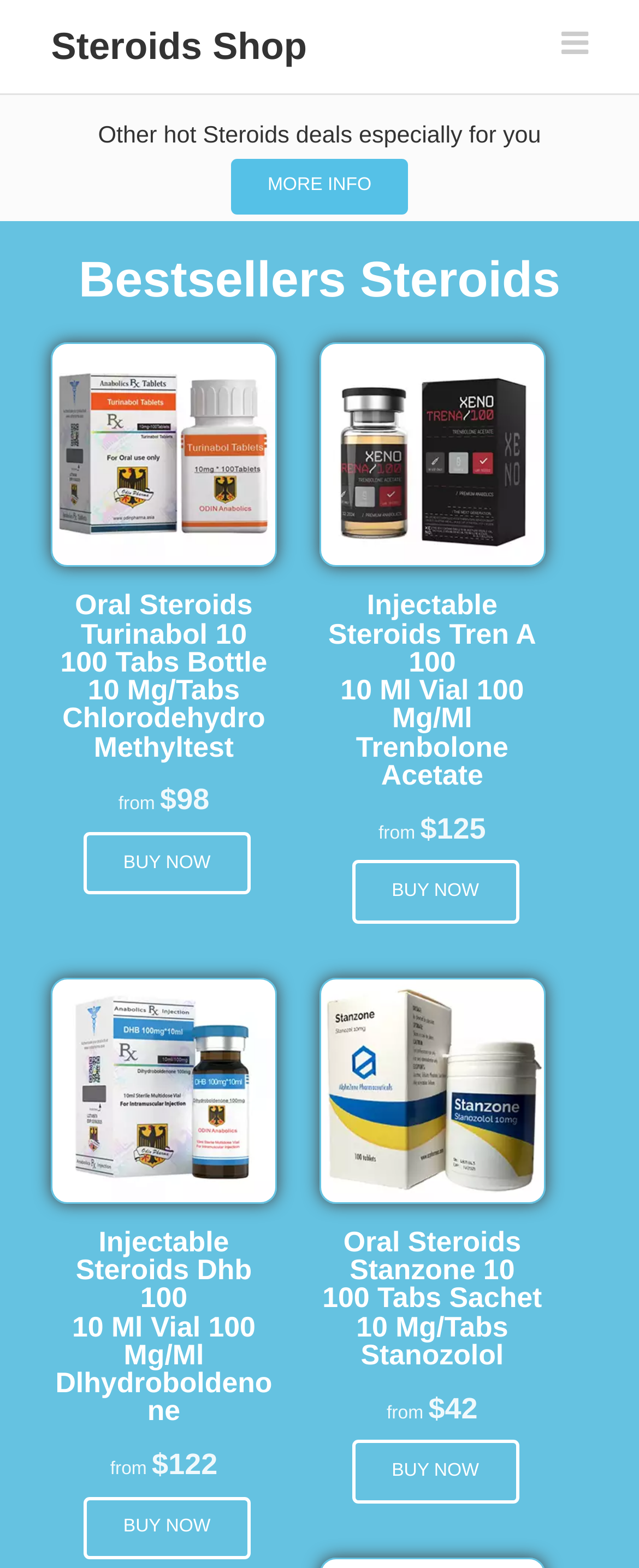What is the name of the steroids shop?
Relying on the image, give a concise answer in one word or a brief phrase.

Steroids Shop